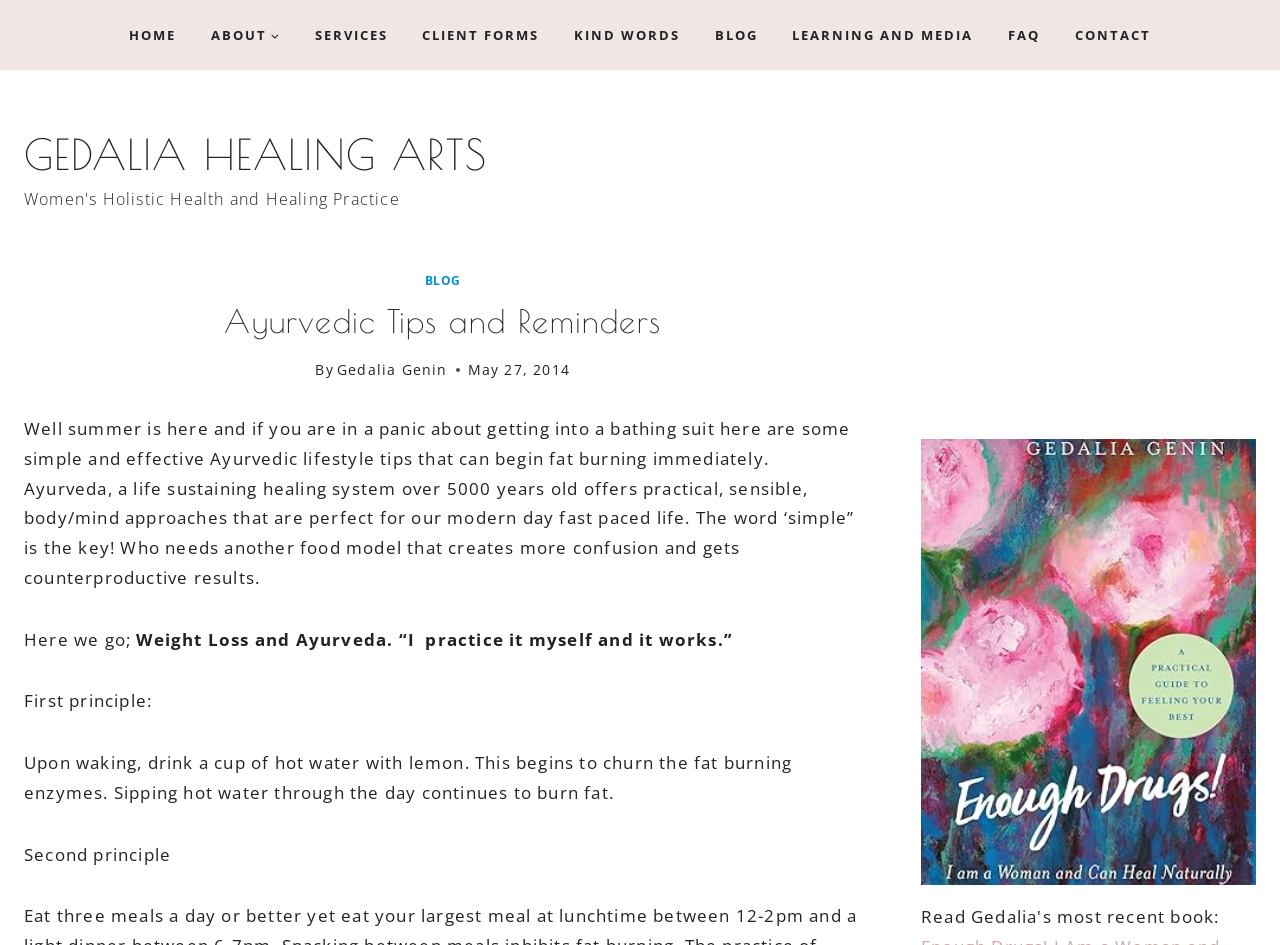Give a detailed account of the webpage.

The webpage is about Ayurvedic tips and reminders, specifically focusing on weight loss and fat burning. At the top, there is a primary navigation menu with 9 links: HOME, ABOUT, SERVICES, CLIENT FORMS, KIND WORDS, BLOG, LEARNING AND MEDIA, FAQ, and CONTACT. Below the navigation menu, there is a link to GEDALIA HEALING ARTS, a women's holistic health and healing practice.

The main content of the webpage is divided into sections. The first section has a heading "Ayurvedic Tips and Reminders" and is written by Gedalia Genin. The section starts with a brief introduction to Ayurveda, a 5000-year-old life-sustaining healing system, and its practical approaches to modern life. The introduction is followed by a series of simple and effective Ayurvedic lifestyle tips for weight loss and fat burning.

The tips are presented in a list format, with each principle explained in a separate paragraph. The first principle is to drink a cup of hot water with lemon upon waking to churn the fat-burning enzymes, and to continue sipping hot water throughout the day. The second principle is not fully described, but it is likely to be another simple and effective tip for weight loss and fat burning.

On the right side of the webpage, there is a figure or image, but its content is not described. Overall, the webpage has a clean and organized structure, with clear headings and concise text, making it easy to read and understand the Ayurvedic tips and reminders.